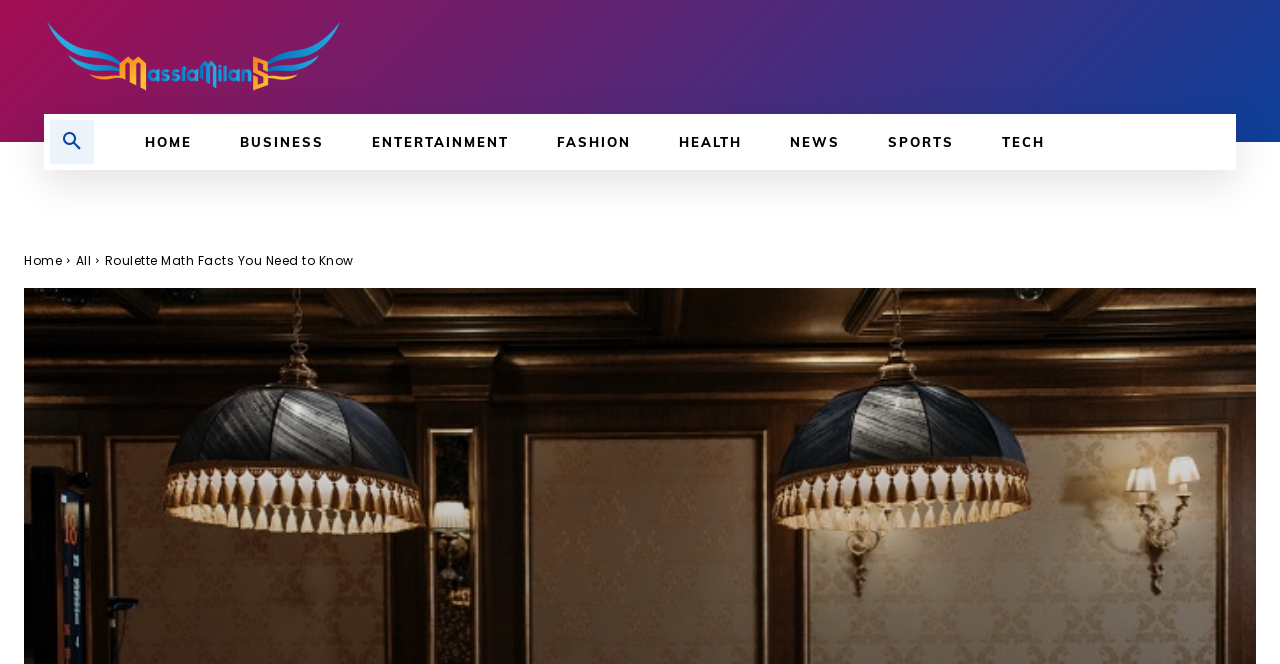Provide a thorough summary of the webpage.

The webpage is about roulette math facts, with a focus on using math to take lower risks and increase winning odds. At the top left corner, there is a logo image with a corresponding link. Next to the logo, a search button is located. 

Below the logo and search button, a navigation menu is displayed, featuring links to various categories such as HOME, BUSINESS, ENTERTAINMENT, FASHION, HEALTH, NEWS, SPORTS, and TECH, arranged horizontally from left to right. 

Further down, there is a secondary navigation menu with links to Home and All, positioned on the left side. The main content of the webpage is headed by a title, "Roulette Math Facts You Need to Know", which is centered and takes up a significant portion of the page.